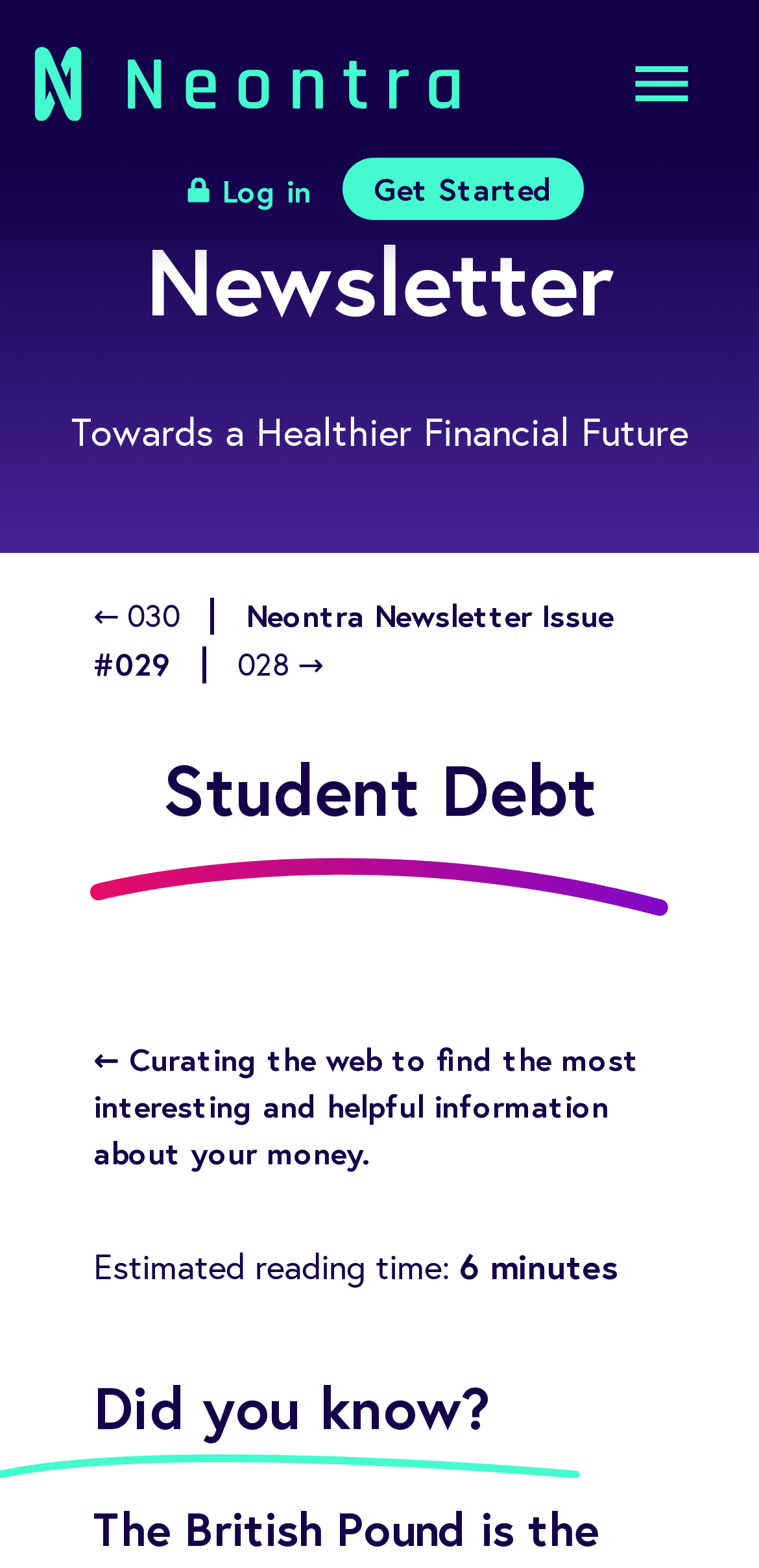Please indicate the bounding box coordinates of the element's region to be clicked to achieve the instruction: "Click on the 'Did you know?' link". Provide the coordinates as four float numbers between 0 and 1, i.e., [left, top, right, bottom].

[0.123, 0.875, 0.646, 0.92]